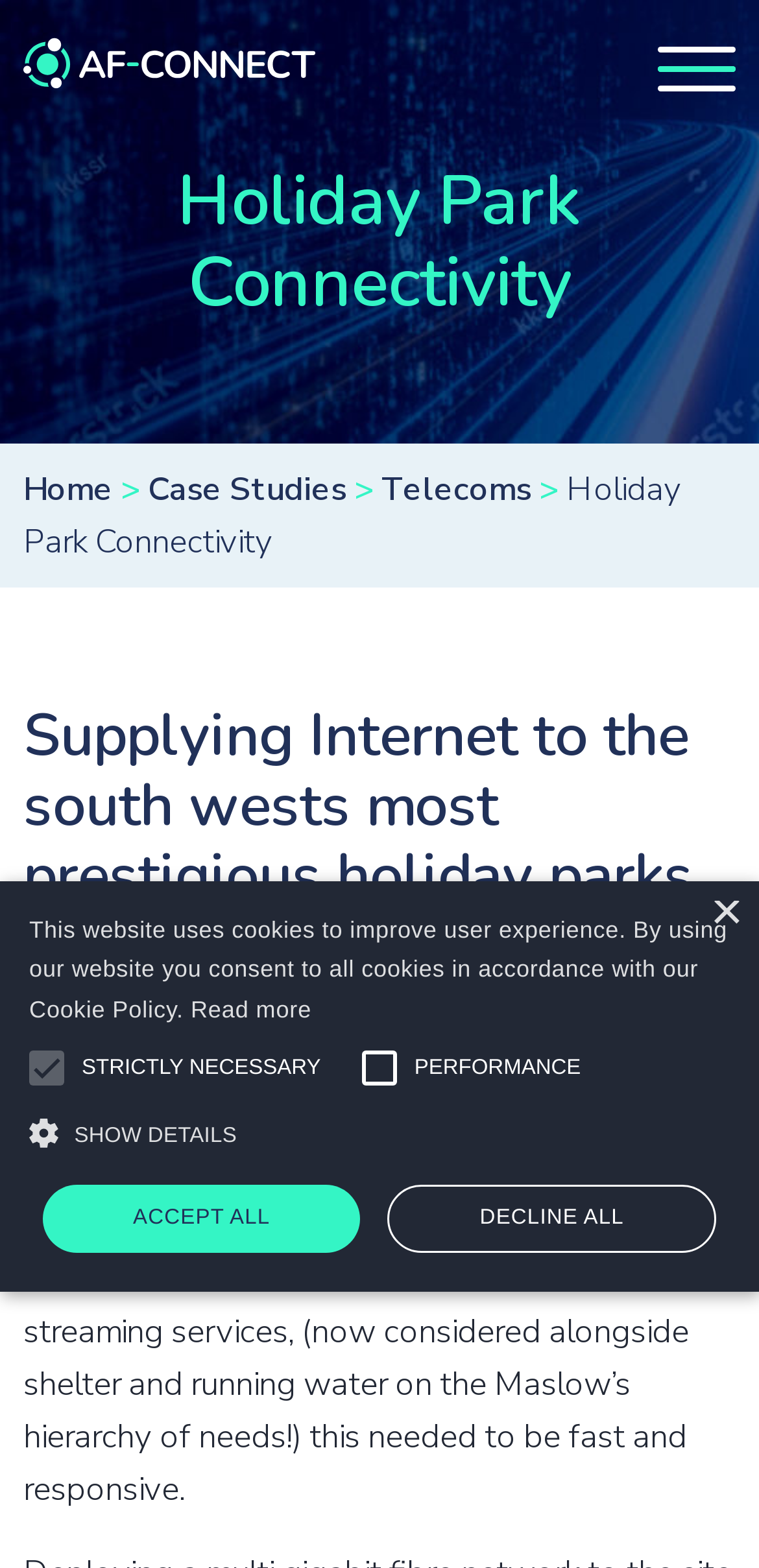What is the phone number for London?
Please provide a single word or phrase in response based on the screenshot.

0203 468 6935